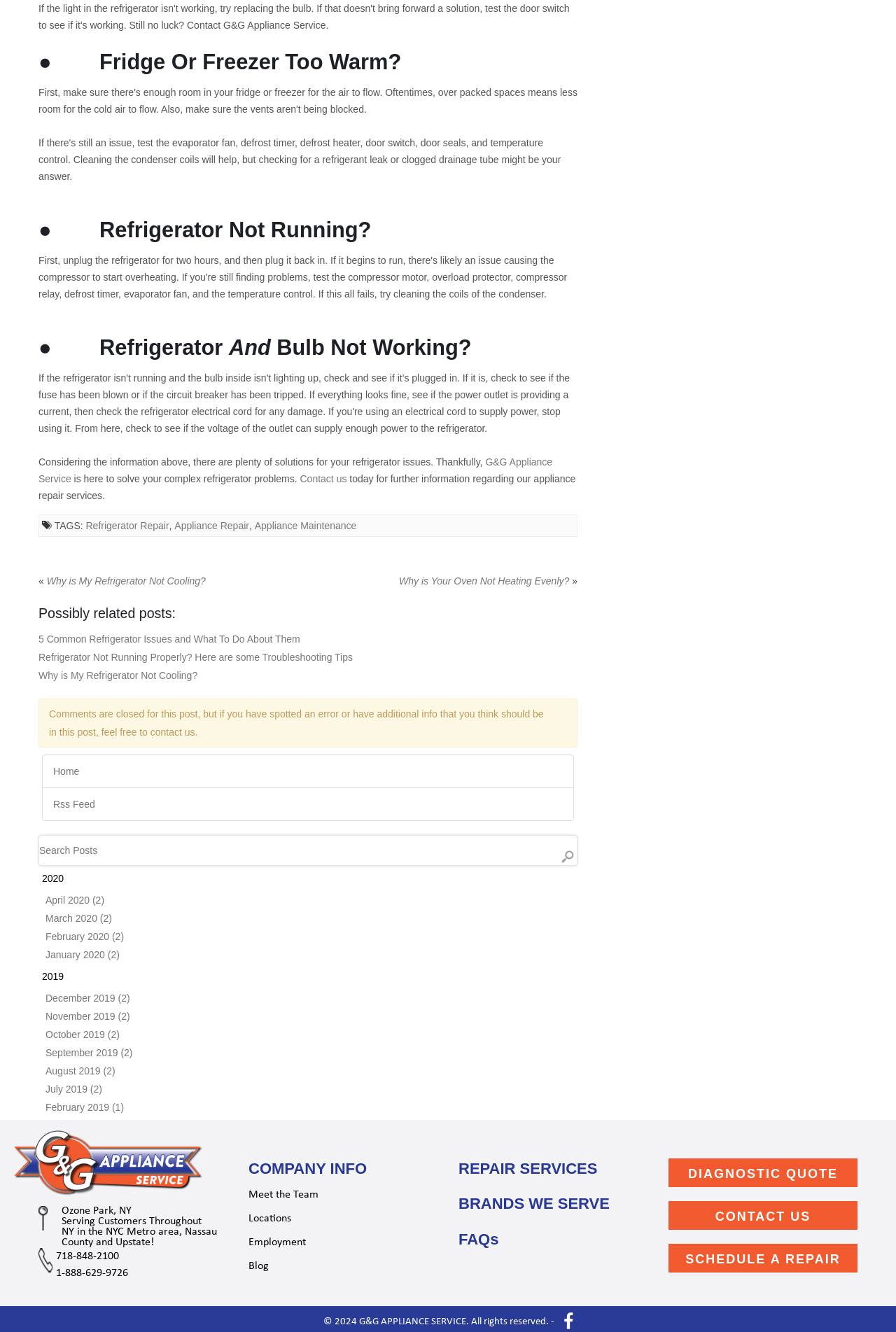Pinpoint the bounding box coordinates for the area that should be clicked to perform the following instruction: "Click to view April 2020 posts".

[0.051, 0.671, 0.116, 0.68]